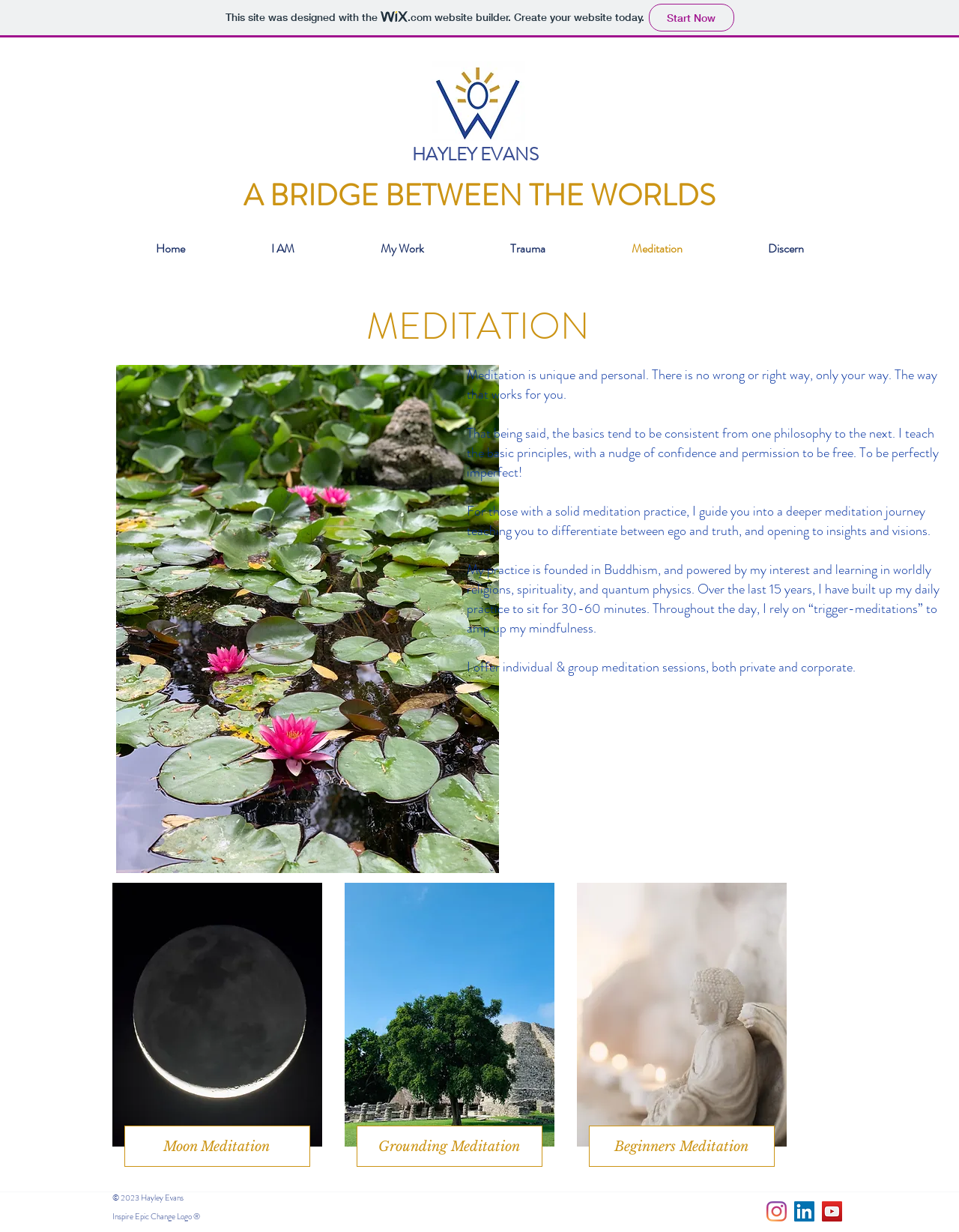Please specify the bounding box coordinates of the region to click in order to perform the following instruction: "Click the 'Home' link".

[0.117, 0.188, 0.238, 0.216]